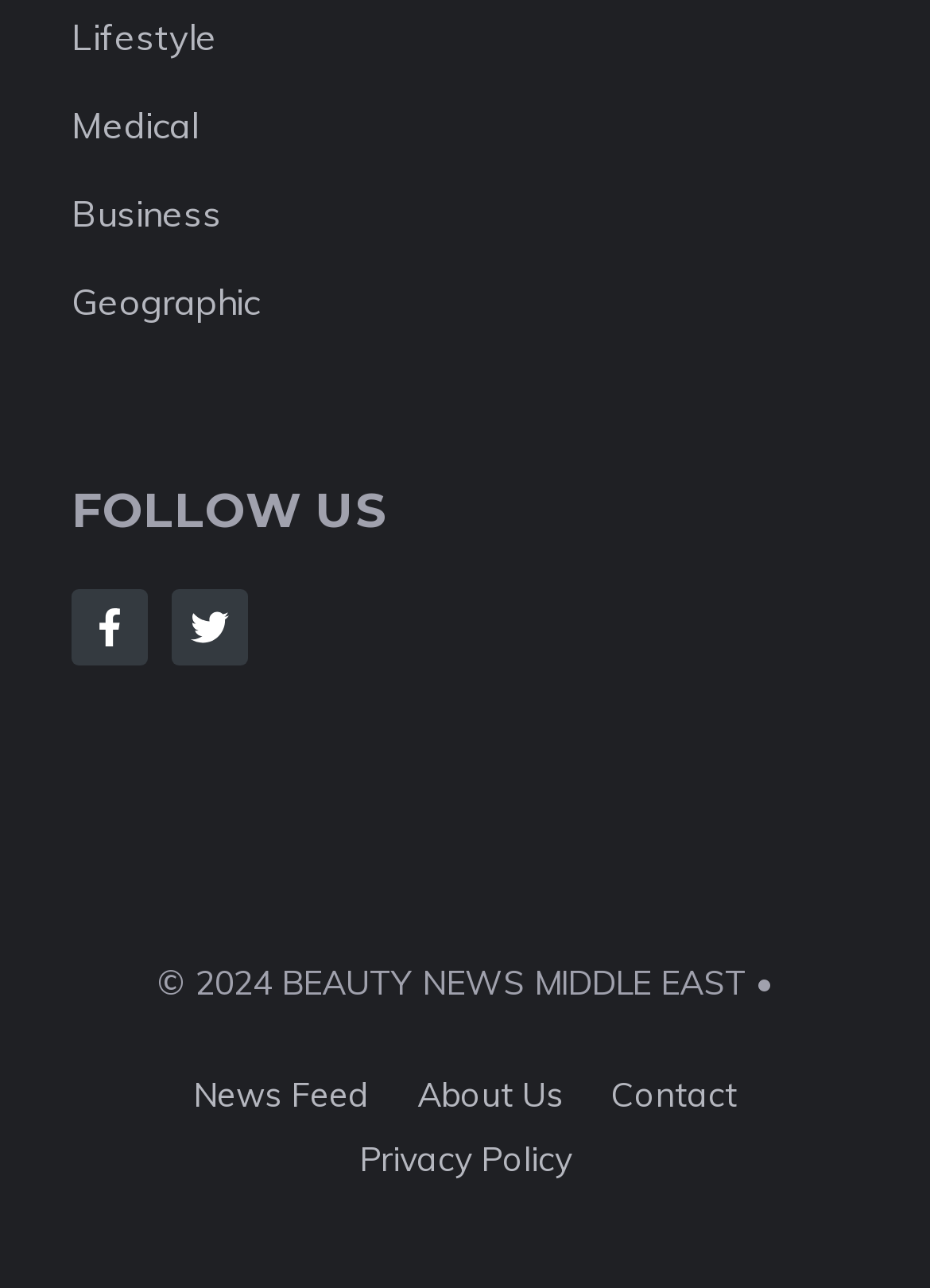Bounding box coordinates should be in the format (top-left x, top-left y, bottom-right x, bottom-right y) and all values should be floating point numbers between 0 and 1. Determine the bounding box coordinate for the UI element described as: Membership

None